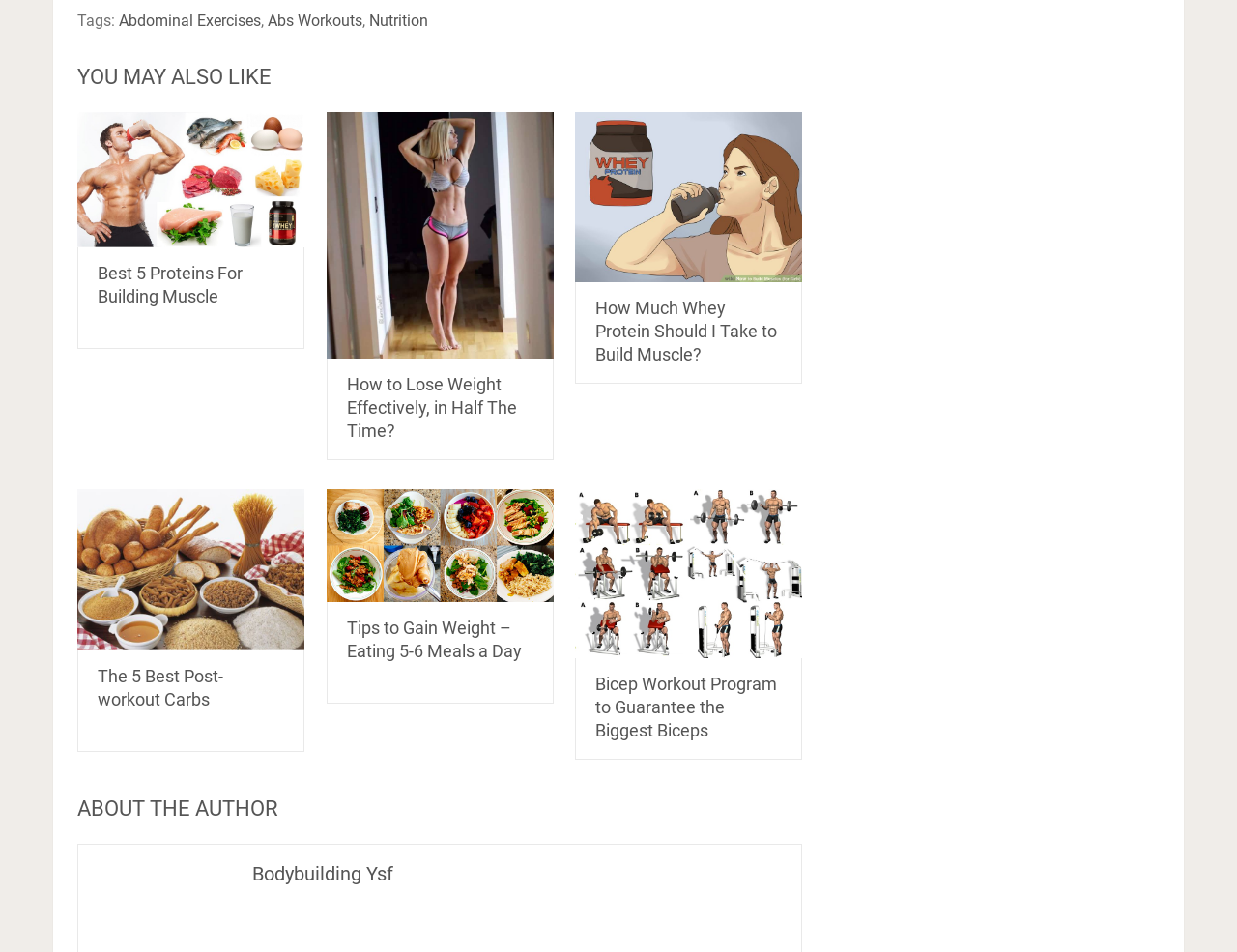How many articles are there under 'YOU MAY ALSO LIKE' section?
Please provide a single word or phrase answer based on the image.

4